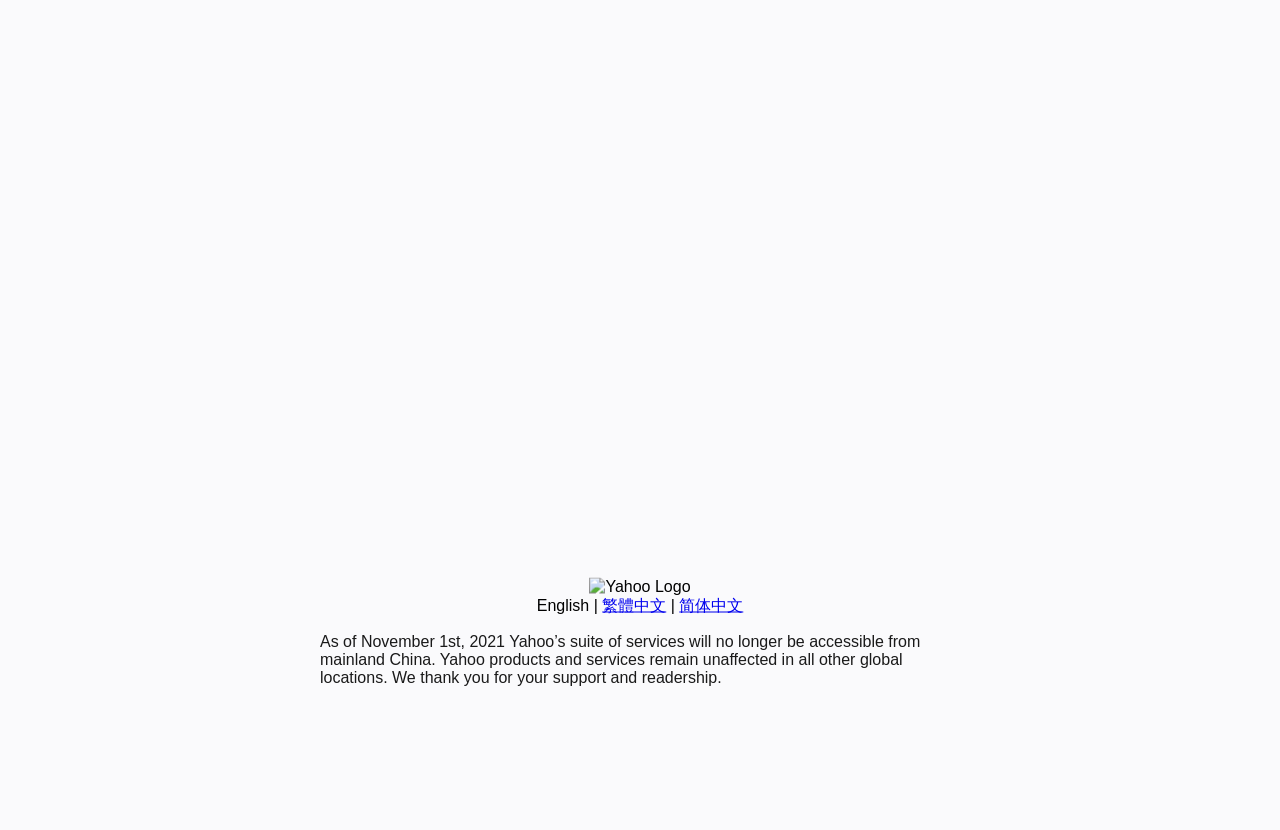Using the description: "繁體中文", identify the bounding box of the corresponding UI element in the screenshot.

[0.47, 0.719, 0.52, 0.739]